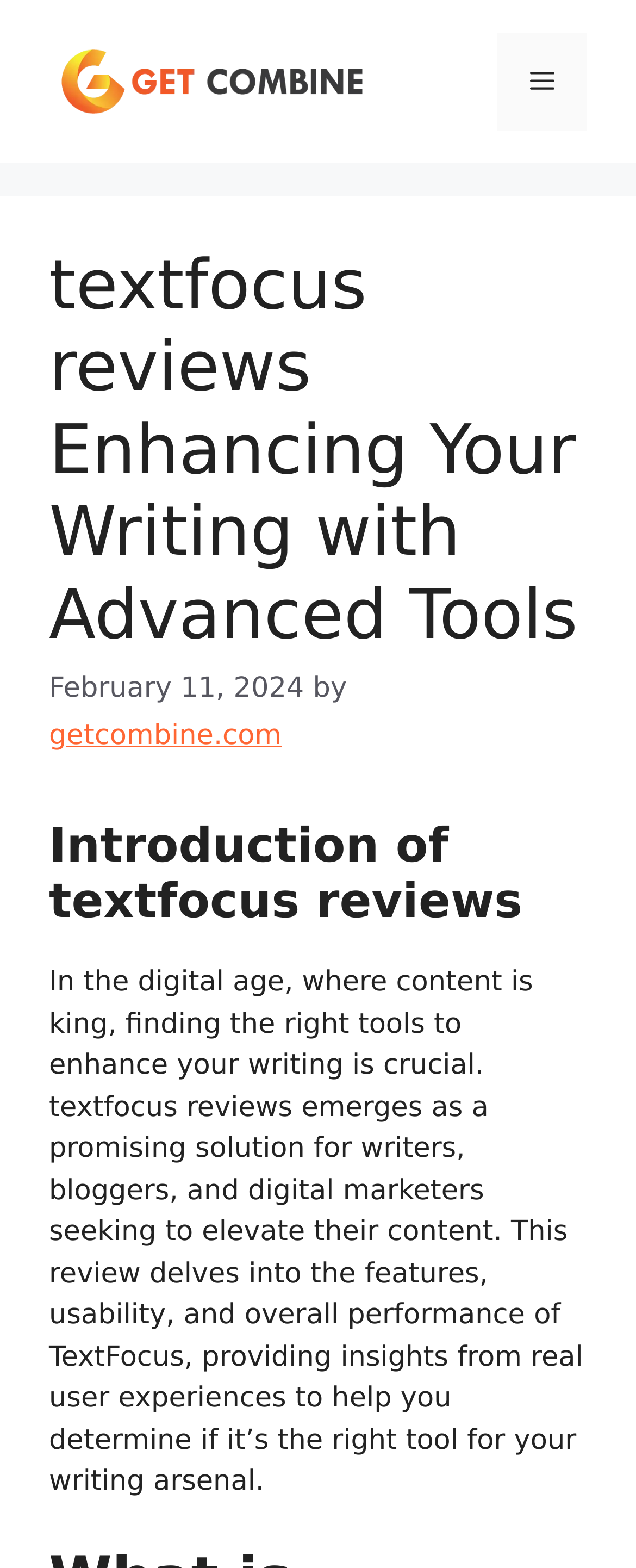Please answer the following question using a single word or phrase: 
What type of content is discussed in the review?

Writing